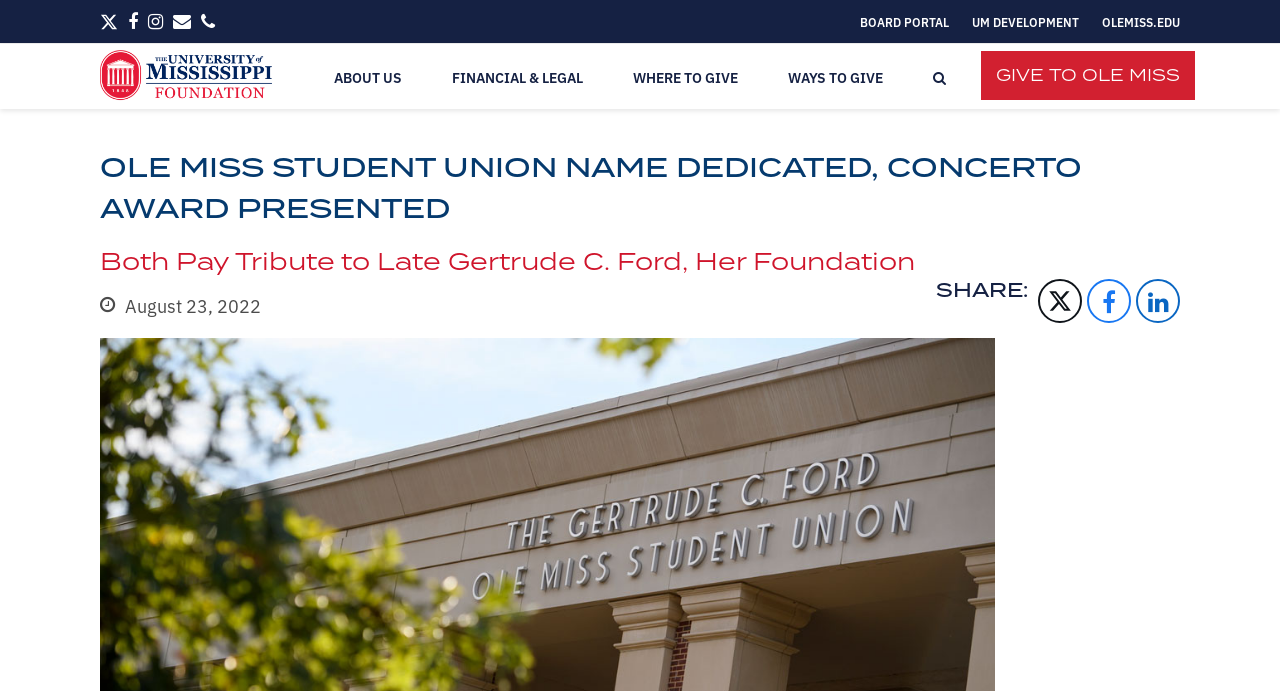What is the date of the event? Look at the image and give a one-word or short phrase answer.

August 23, 2022